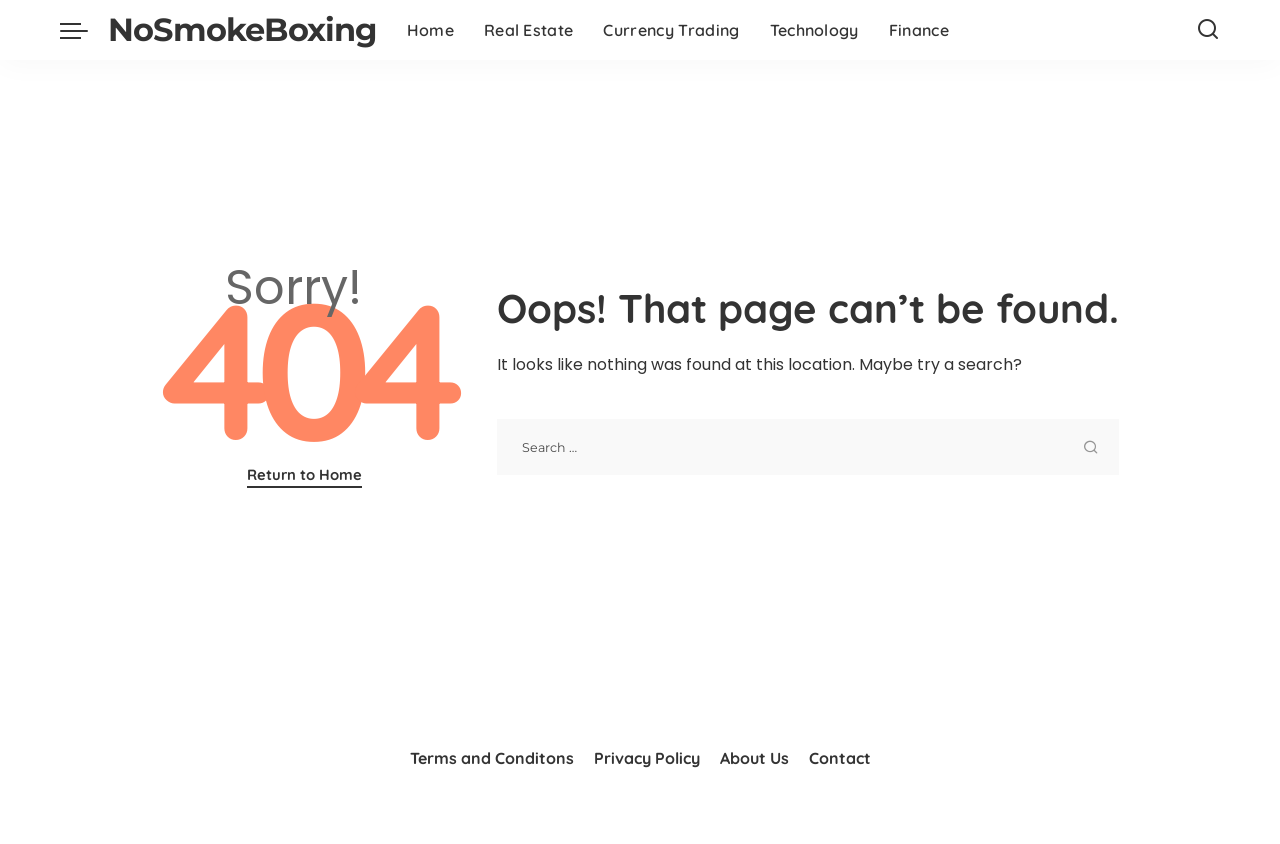Extract the main title from the webpage and generate its text.

Oops! That page can’t be found.